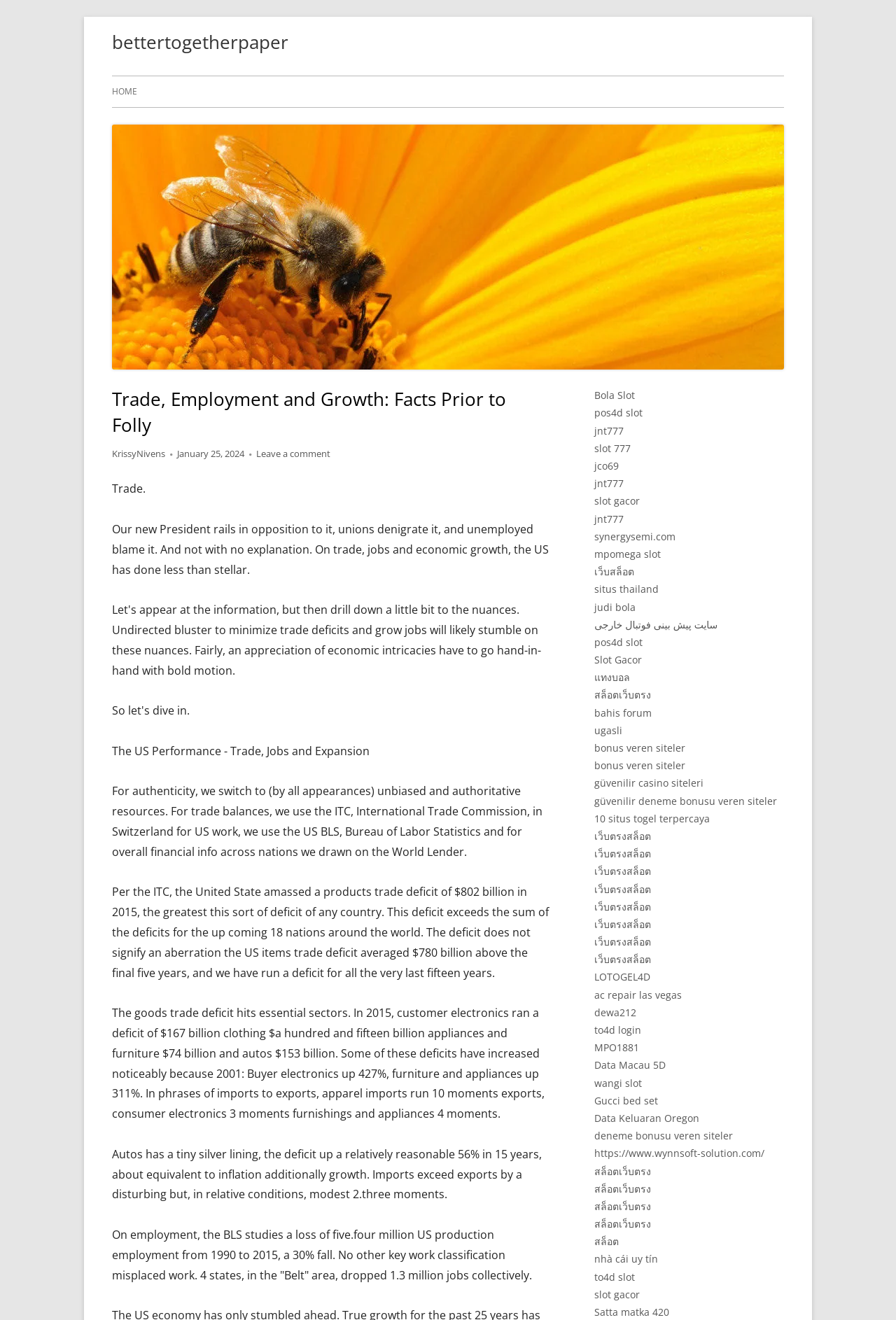Specify the bounding box coordinates of the element's region that should be clicked to achieve the following instruction: "Visit the website of Krissy Nivens". The bounding box coordinates consist of four float numbers between 0 and 1, in the format [left, top, right, bottom].

[0.125, 0.339, 0.184, 0.348]